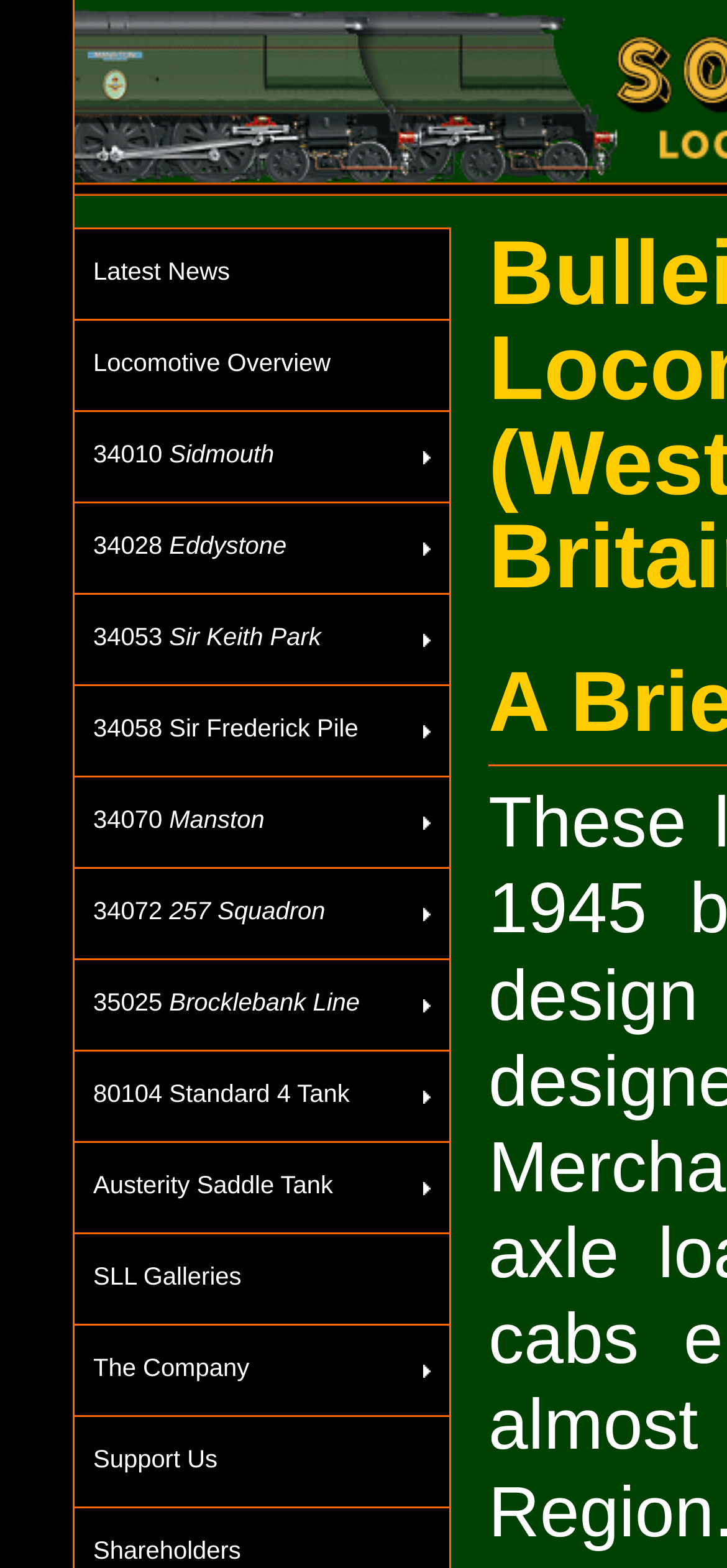Provide an in-depth caption for the webpage.

The webpage is about Bulleid Light Pacifics, a type of locomotive. At the top, there is a row of links, including "Latest News", "Locomotive Overview", and several specific locomotive names, such as "34010 Sidmouth" and "35025 Brocklebank Line". These links are aligned horizontally, with "Latest News" on the left and "Support Us" on the right. There are 13 links in total, taking up a significant portion of the top section of the page.